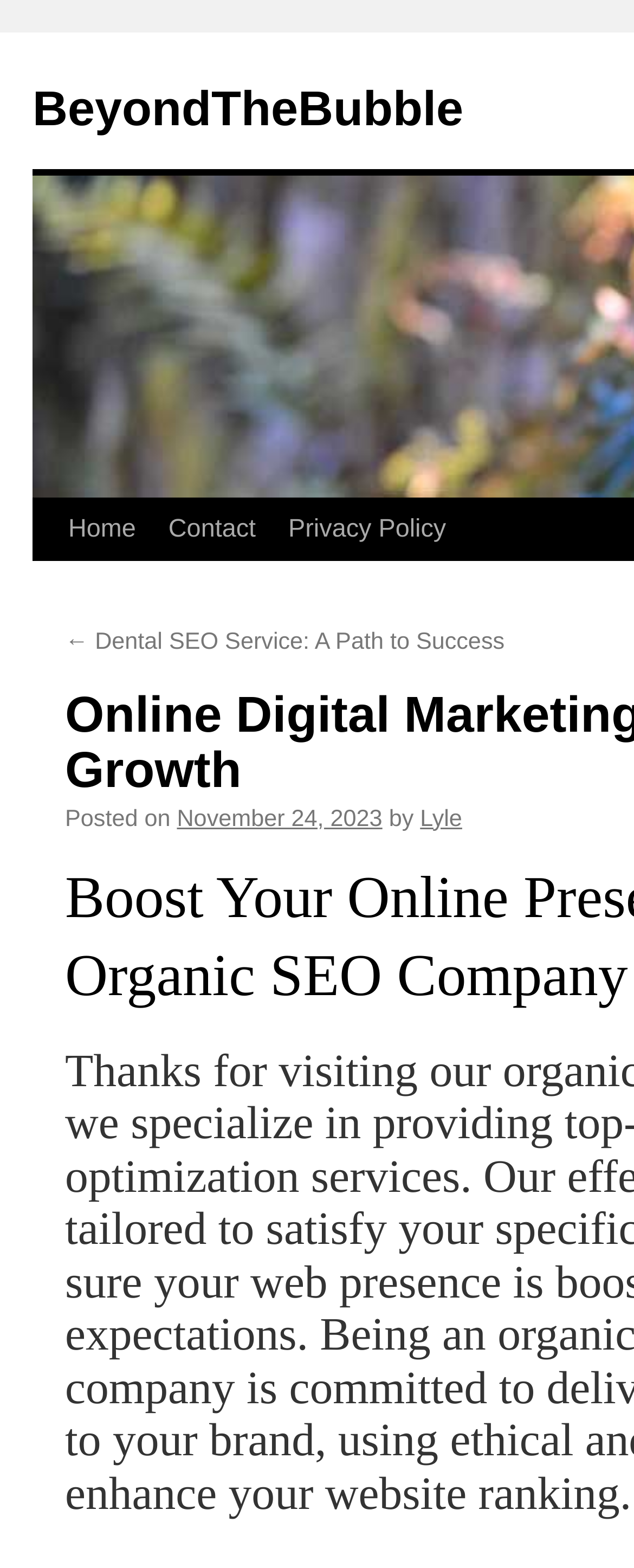Can you provide the bounding box coordinates for the element that should be clicked to implement the instruction: "view privacy policy"?

[0.429, 0.318, 0.729, 0.358]